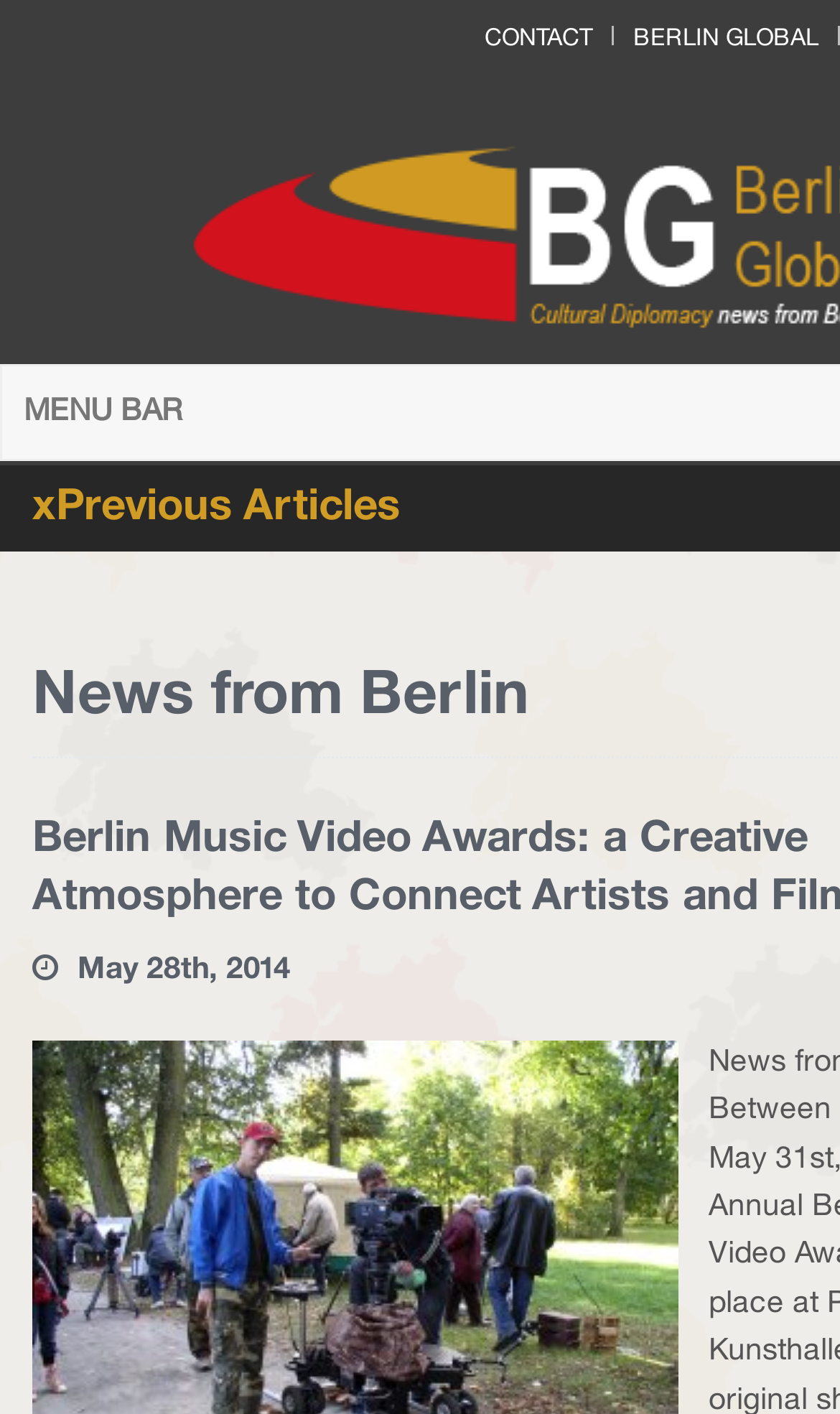Provide the bounding box coordinates of the HTML element this sentence describes: "Contact". The bounding box coordinates consist of four float numbers between 0 and 1, i.e., [left, top, right, bottom].

[0.577, 0.02, 0.705, 0.035]